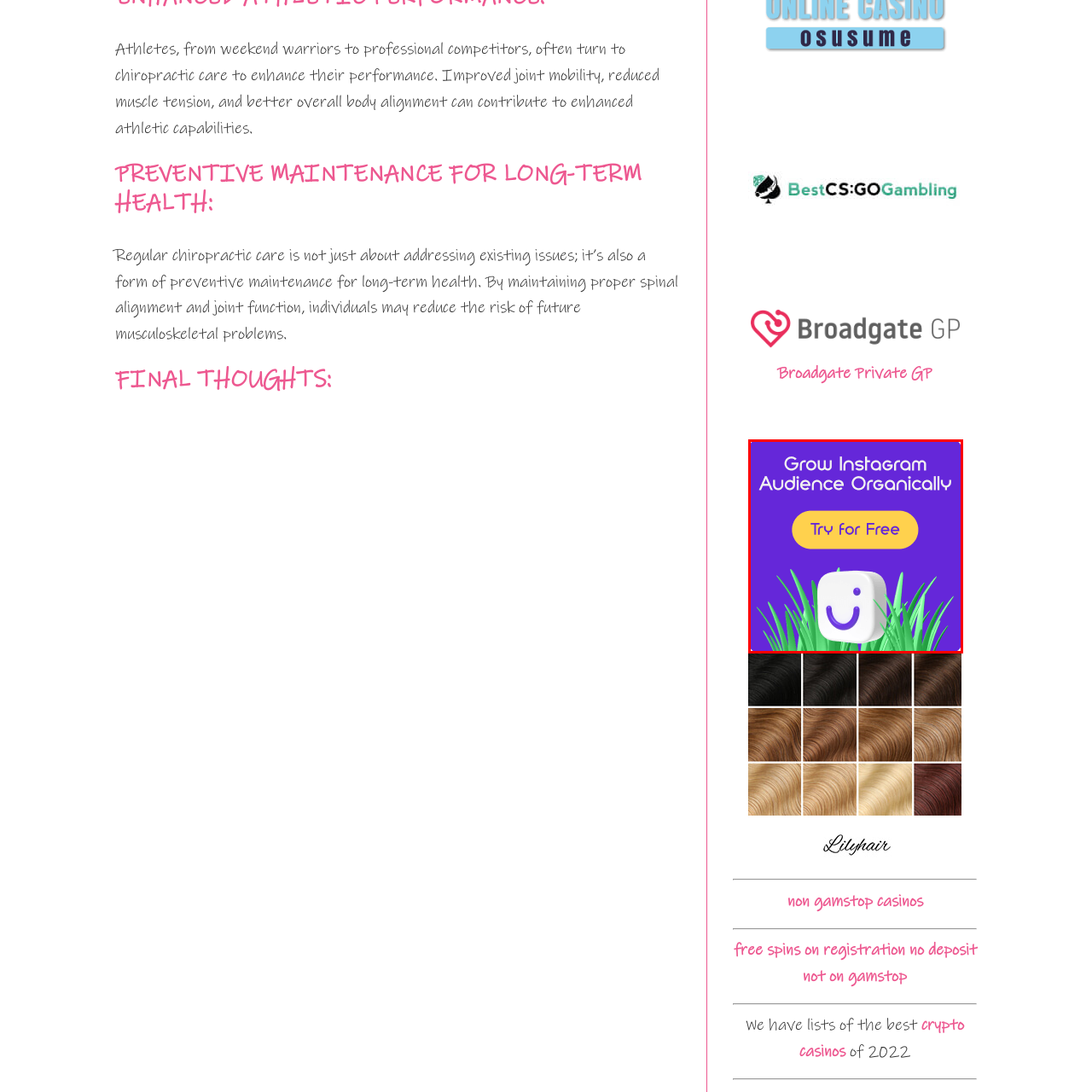What is the color of the call-to-action button?
Pay attention to the image within the red bounding box and answer using just one word or a concise phrase.

yellow